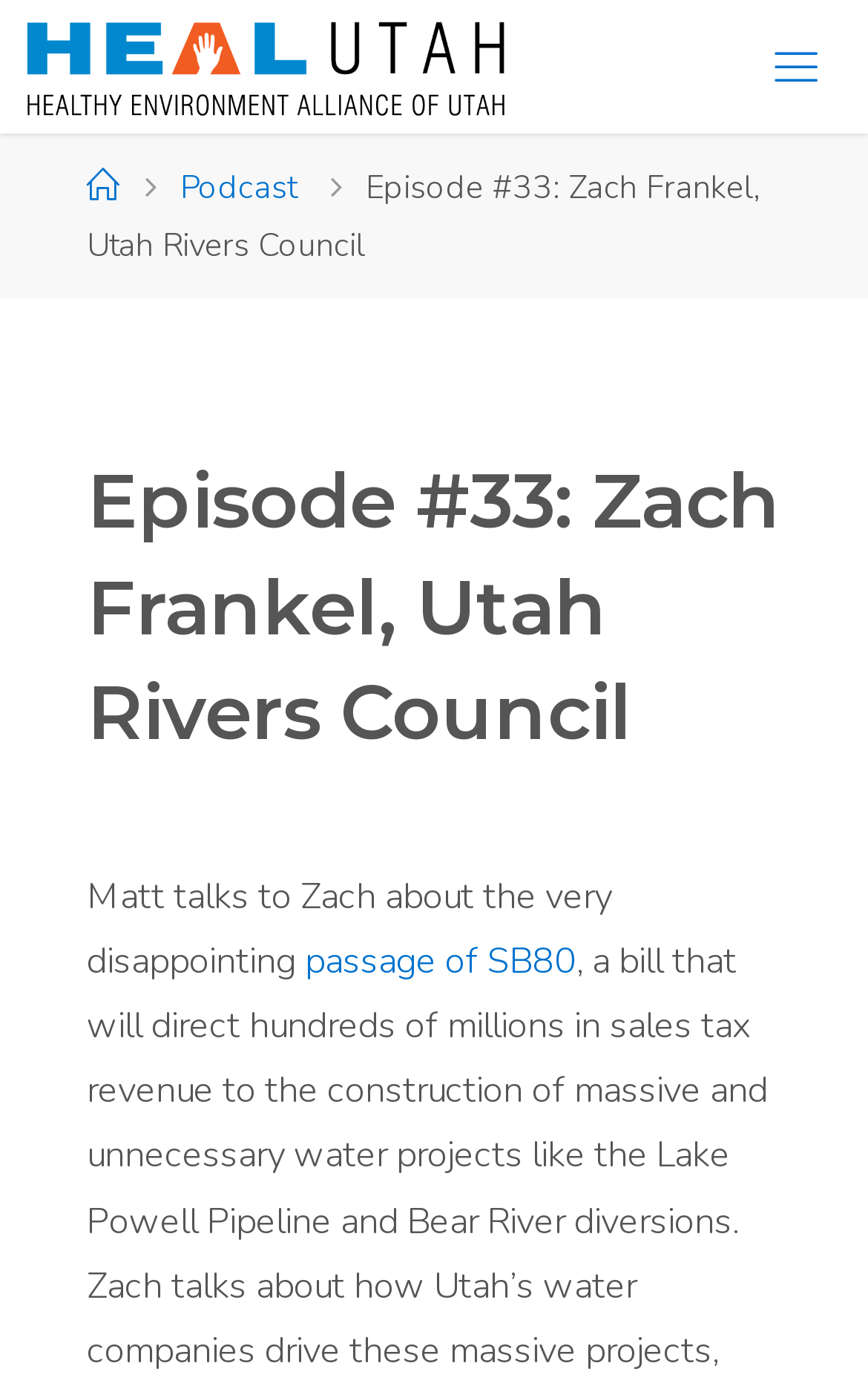Respond with a single word or phrase for the following question: 
What is the topic of discussion in this episode?

Passage of SB80